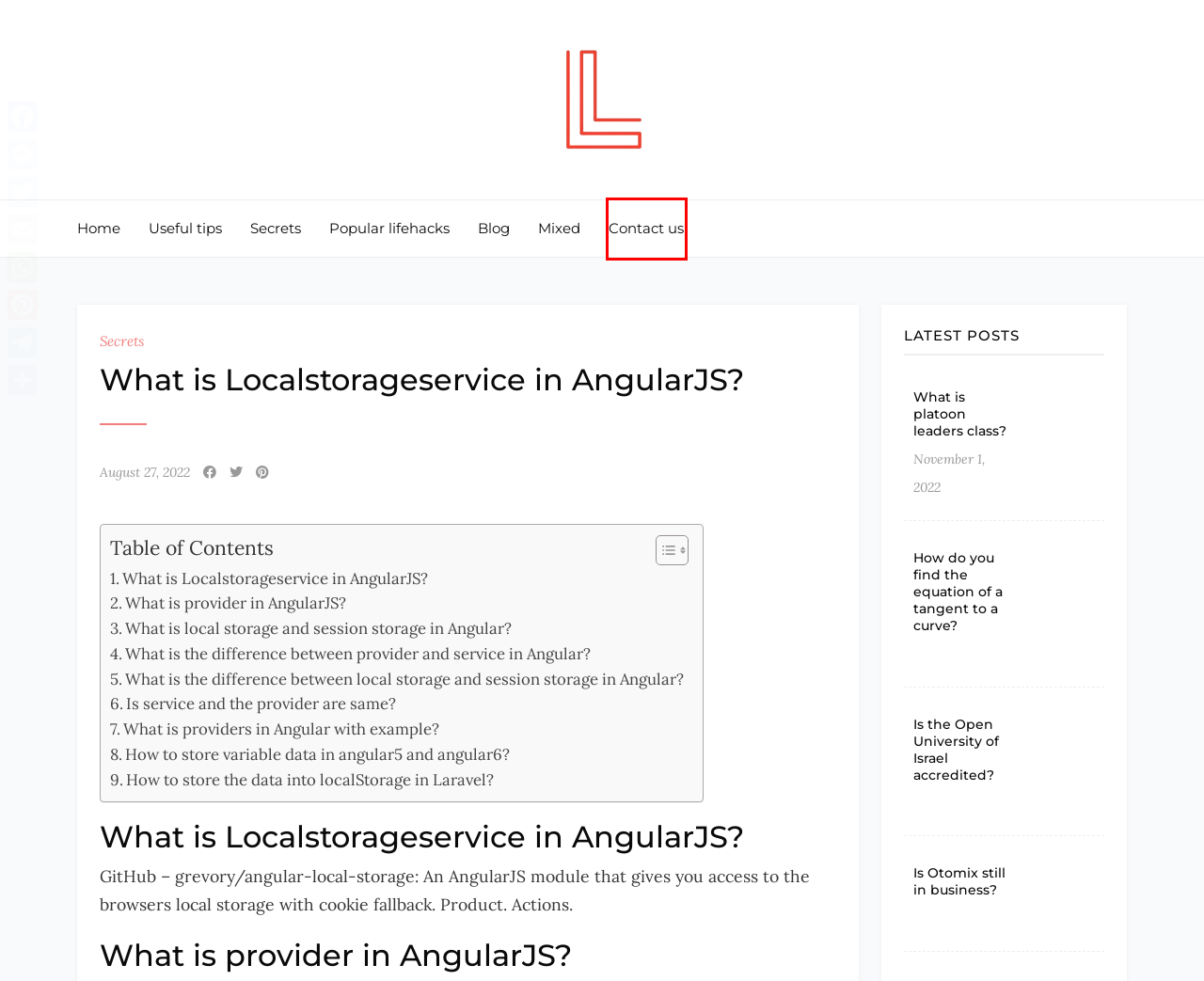Examine the screenshot of a webpage with a red bounding box around a specific UI element. Identify which webpage description best matches the new webpage that appears after clicking the element in the red bounding box. Here are the candidates:
A. August 27, 2022 – Locke-movie.com
B. Popular lifehacks – Locke-movie.com
C. Contact us – Locke-movie.com
D. AddToAny - Share
E. Locke-movie.com – Best place for relax your brain
F. Secrets – Locke-movie.com
G. November 1, 2022 – Locke-movie.com
H. What is platoon leaders class? – Locke-movie.com

C